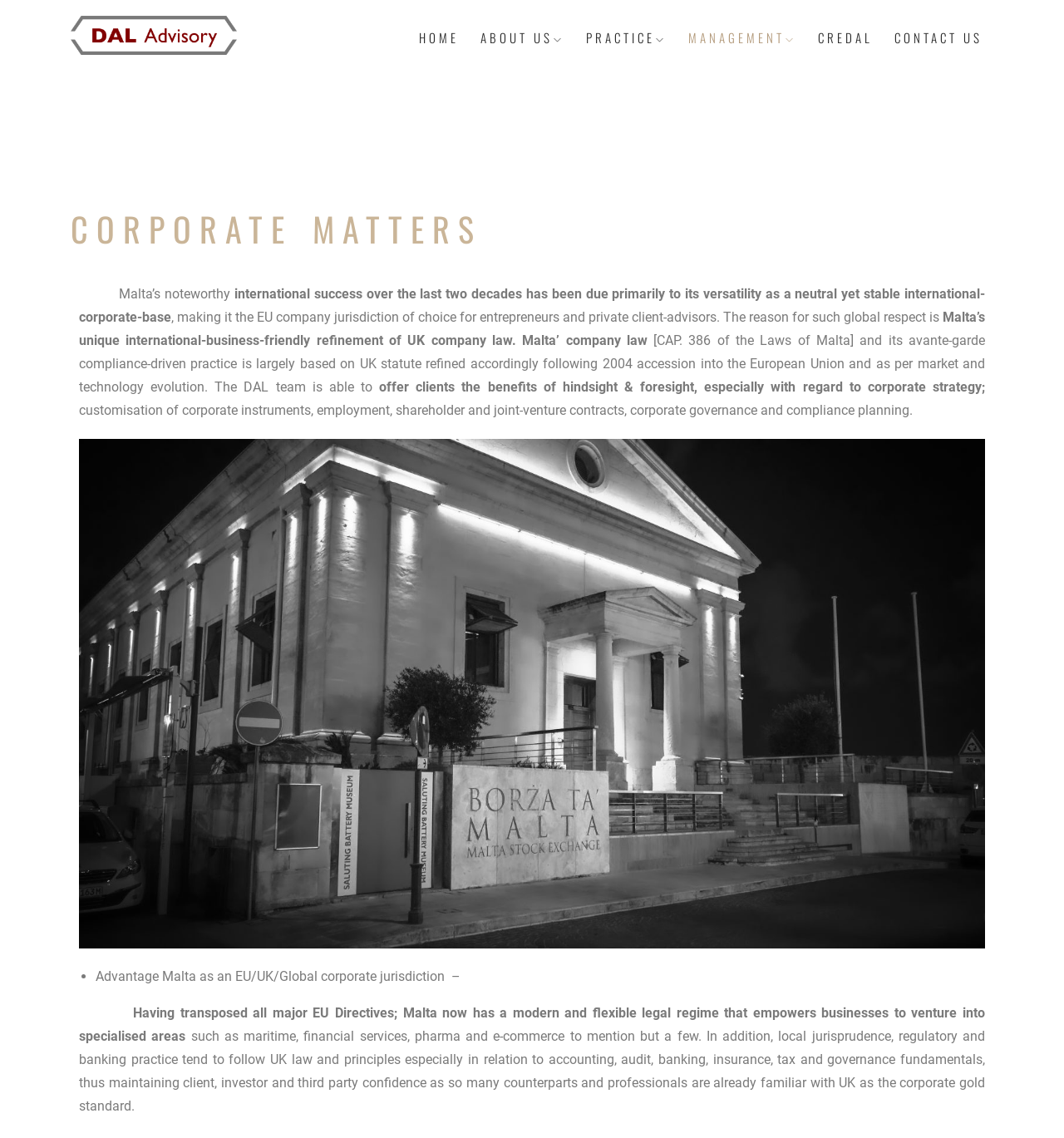What services does the DAL team offer? Look at the image and give a one-word or short phrase answer.

Corporate strategy and customisation